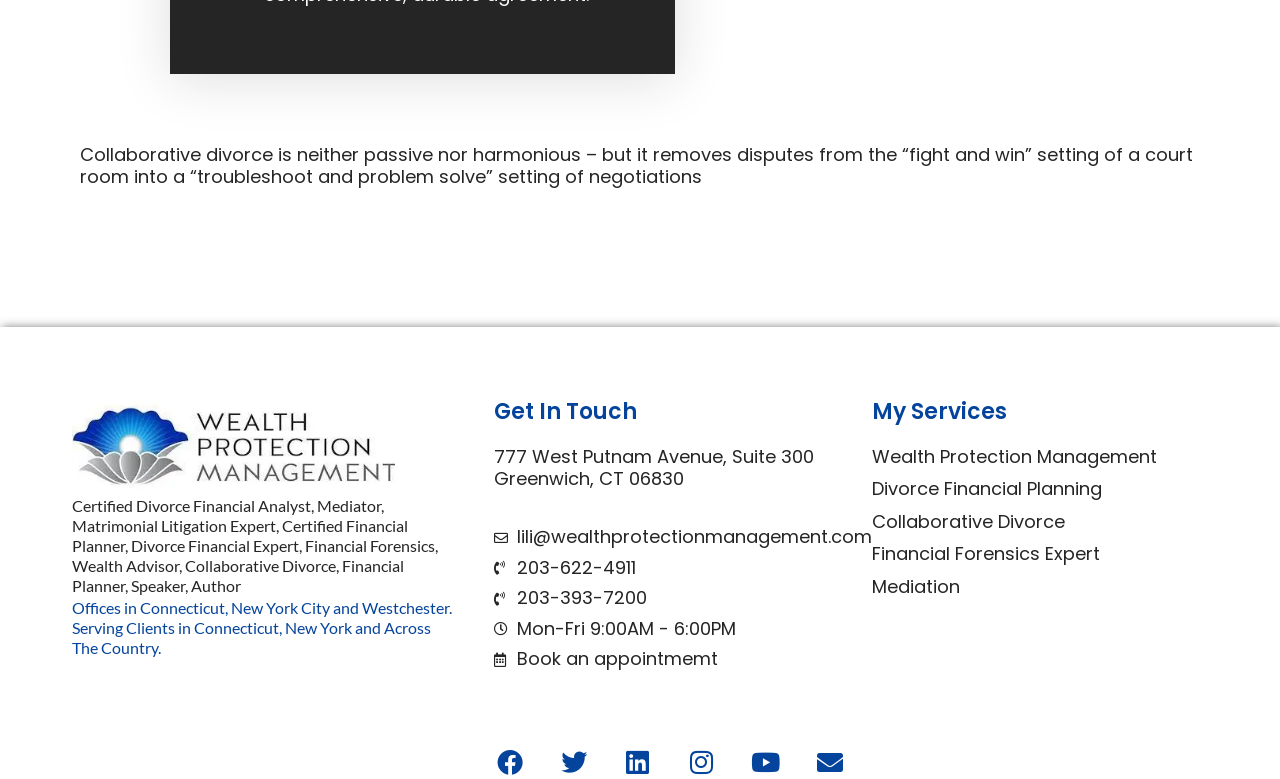Could you indicate the bounding box coordinates of the region to click in order to complete this instruction: "Contact via email".

[0.386, 0.676, 0.681, 0.705]